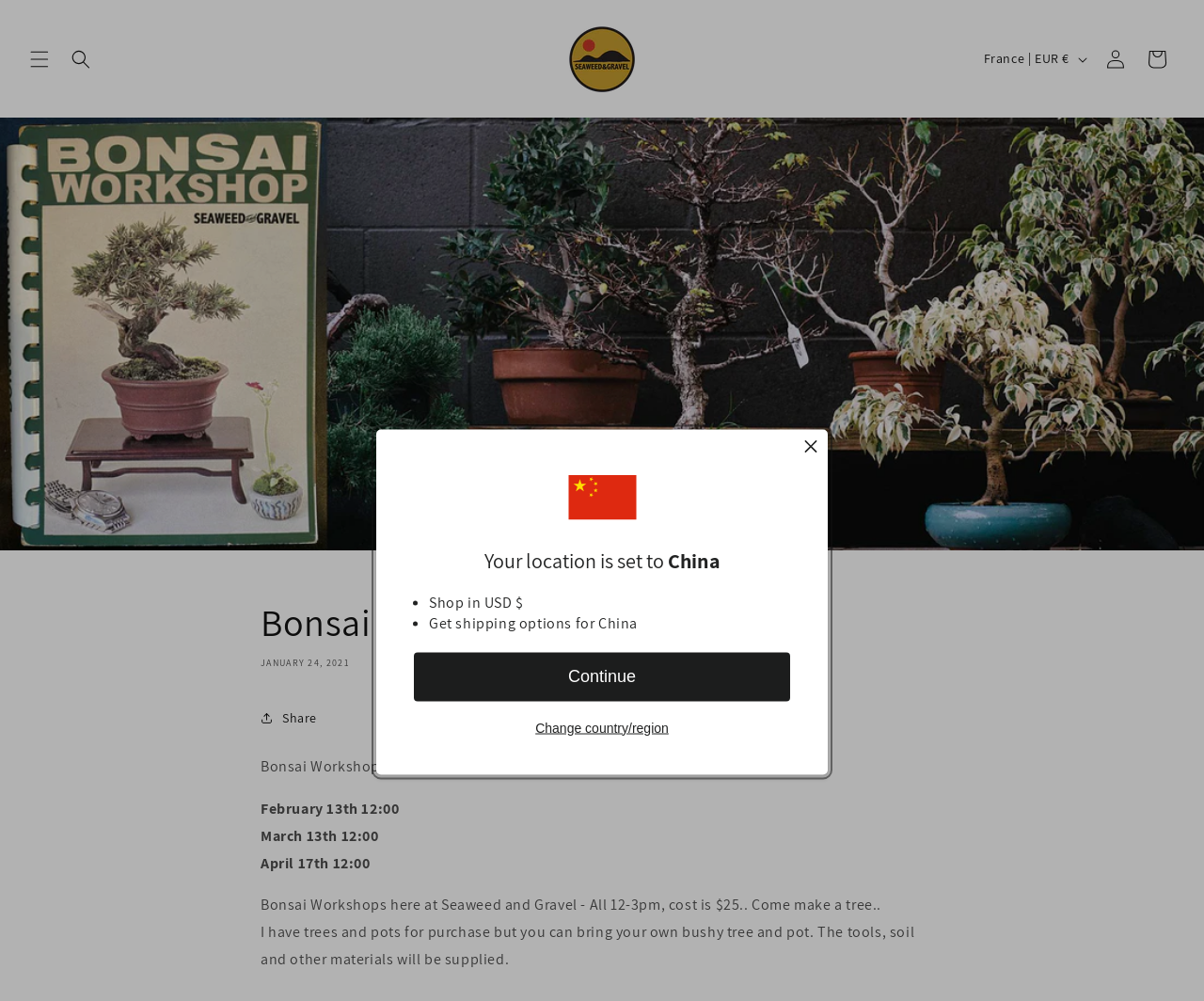Could you locate the bounding box coordinates for the section that should be clicked to accomplish this task: "Change the country/region".

[0.445, 0.718, 0.555, 0.736]